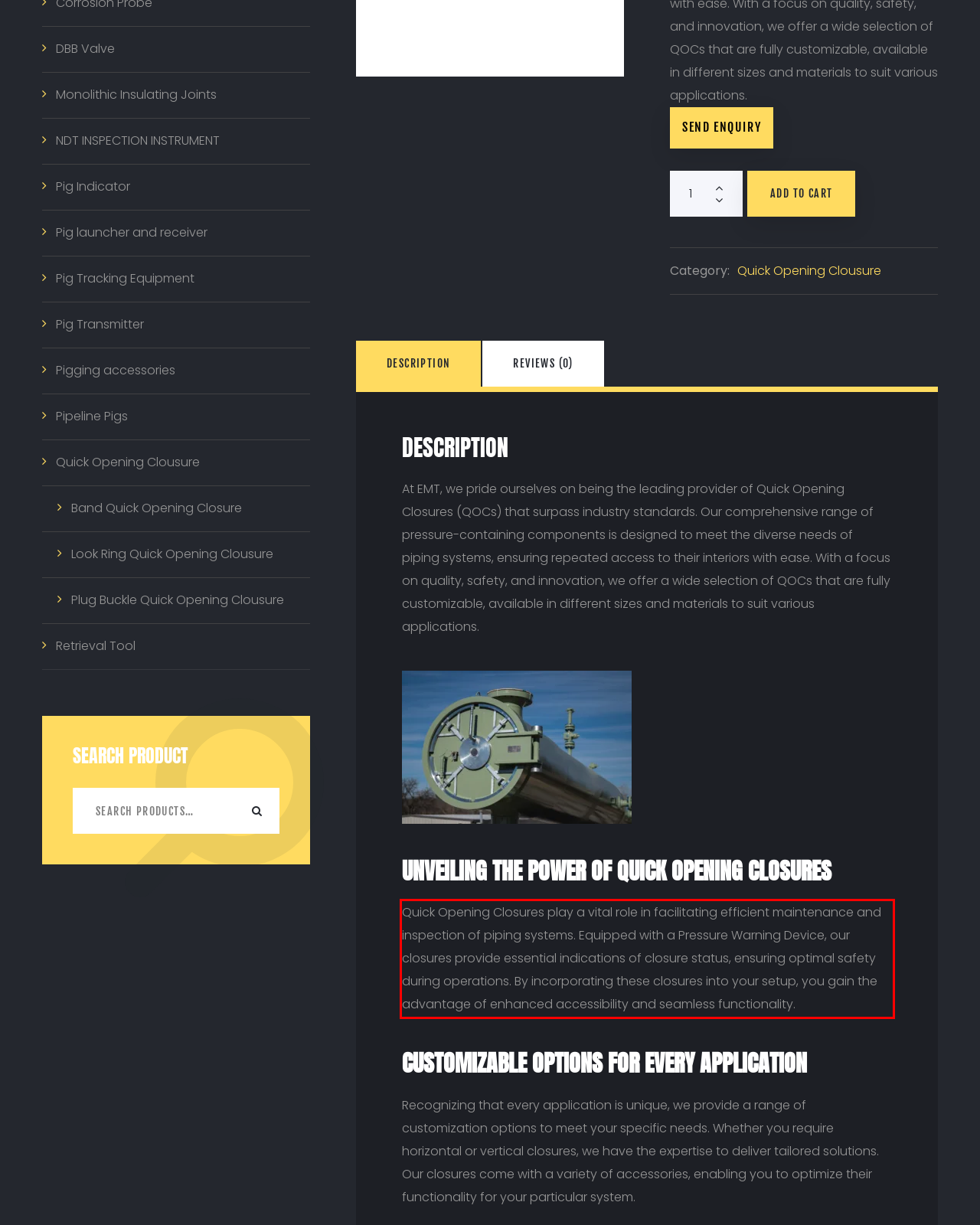Examine the webpage screenshot and use OCR to obtain the text inside the red bounding box.

Quick Opening Closures play a vital role in facilitating efficient maintenance and inspection of piping systems. Equipped with a Pressure Warning Device, our closures provide essential indications of closure status, ensuring optimal safety during operations. By incorporating these closures into your setup, you gain the advantage of enhanced accessibility and seamless functionality.